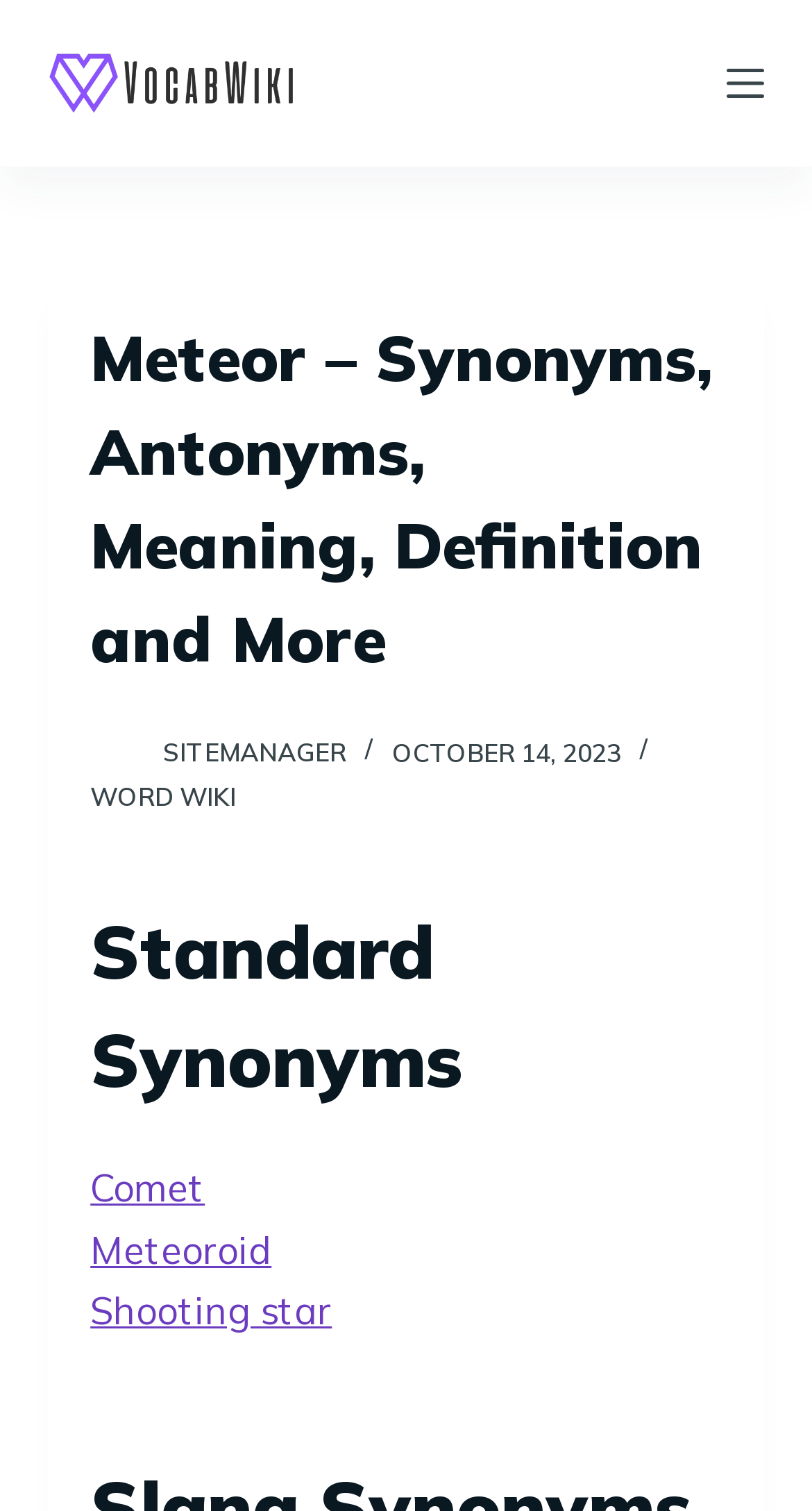Provide the bounding box coordinates of the HTML element this sentence describes: "alt="VocabWiki Logo"". The bounding box coordinates consist of four float numbers between 0 and 1, i.e., [left, top, right, bottom].

[0.06, 0.034, 0.368, 0.076]